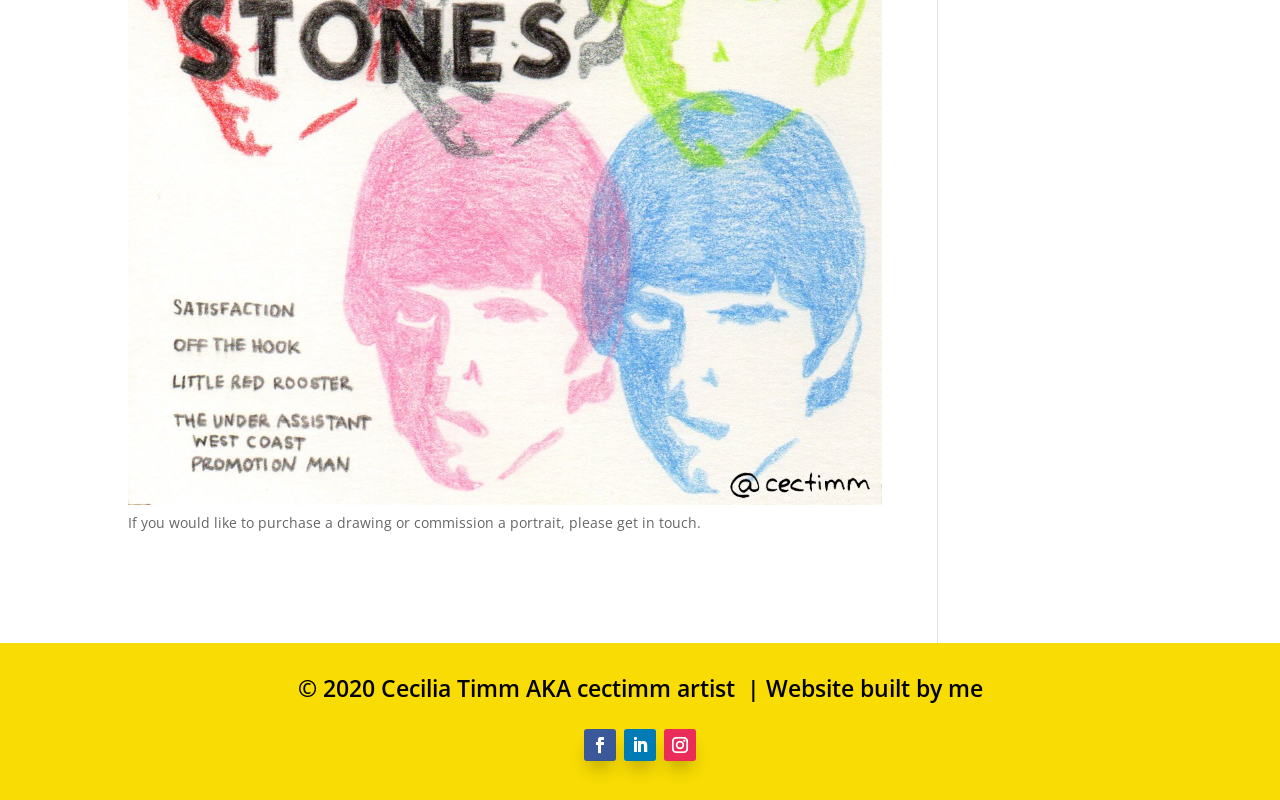Find the bounding box of the element with the following description: "Follow". The coordinates must be four float numbers between 0 and 1, formatted as [left, top, right, bottom].

[0.488, 0.911, 0.512, 0.951]